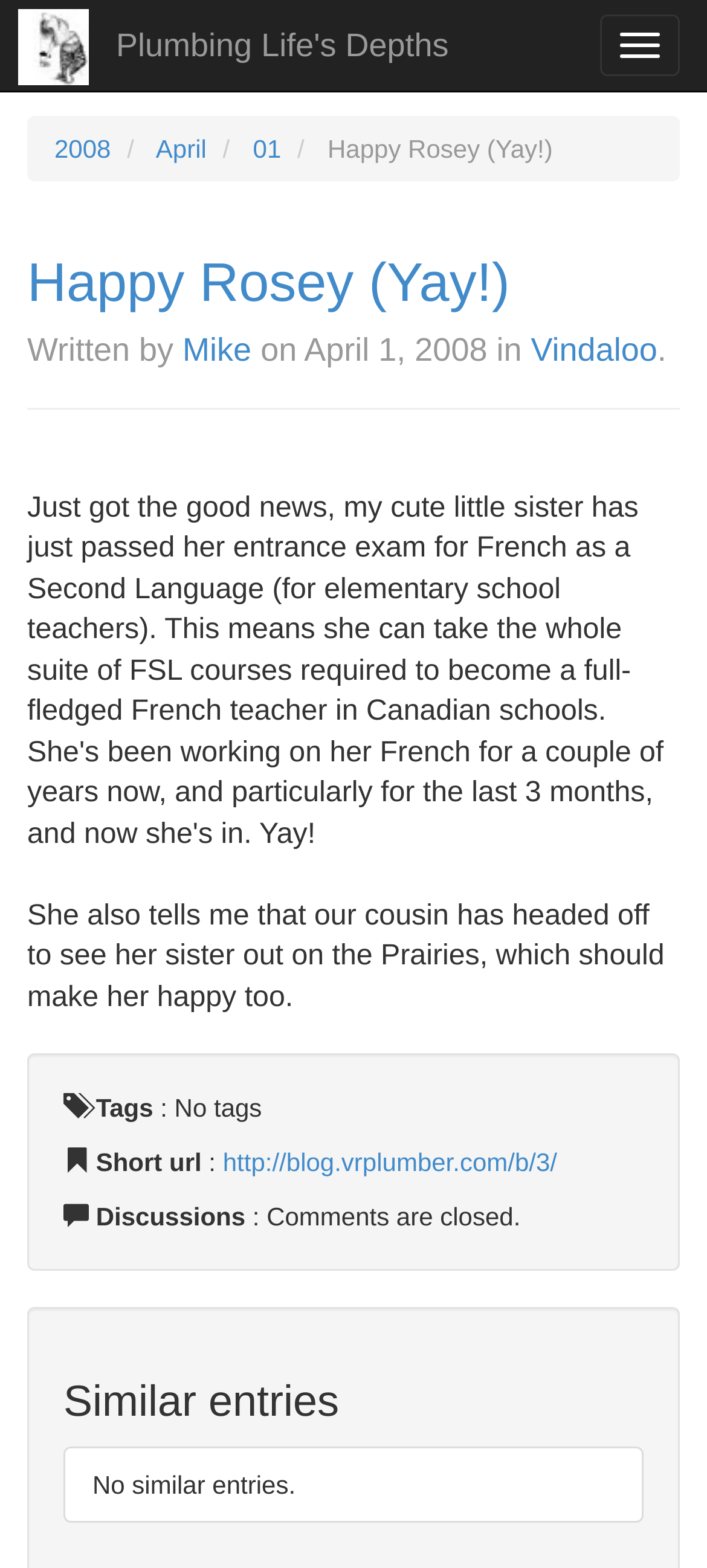Identify the bounding box coordinates for the element you need to click to achieve the following task: "Click the 'Toggle navigation' button". Provide the bounding box coordinates as four float numbers between 0 and 1, in the form [left, top, right, bottom].

[0.849, 0.009, 0.962, 0.049]